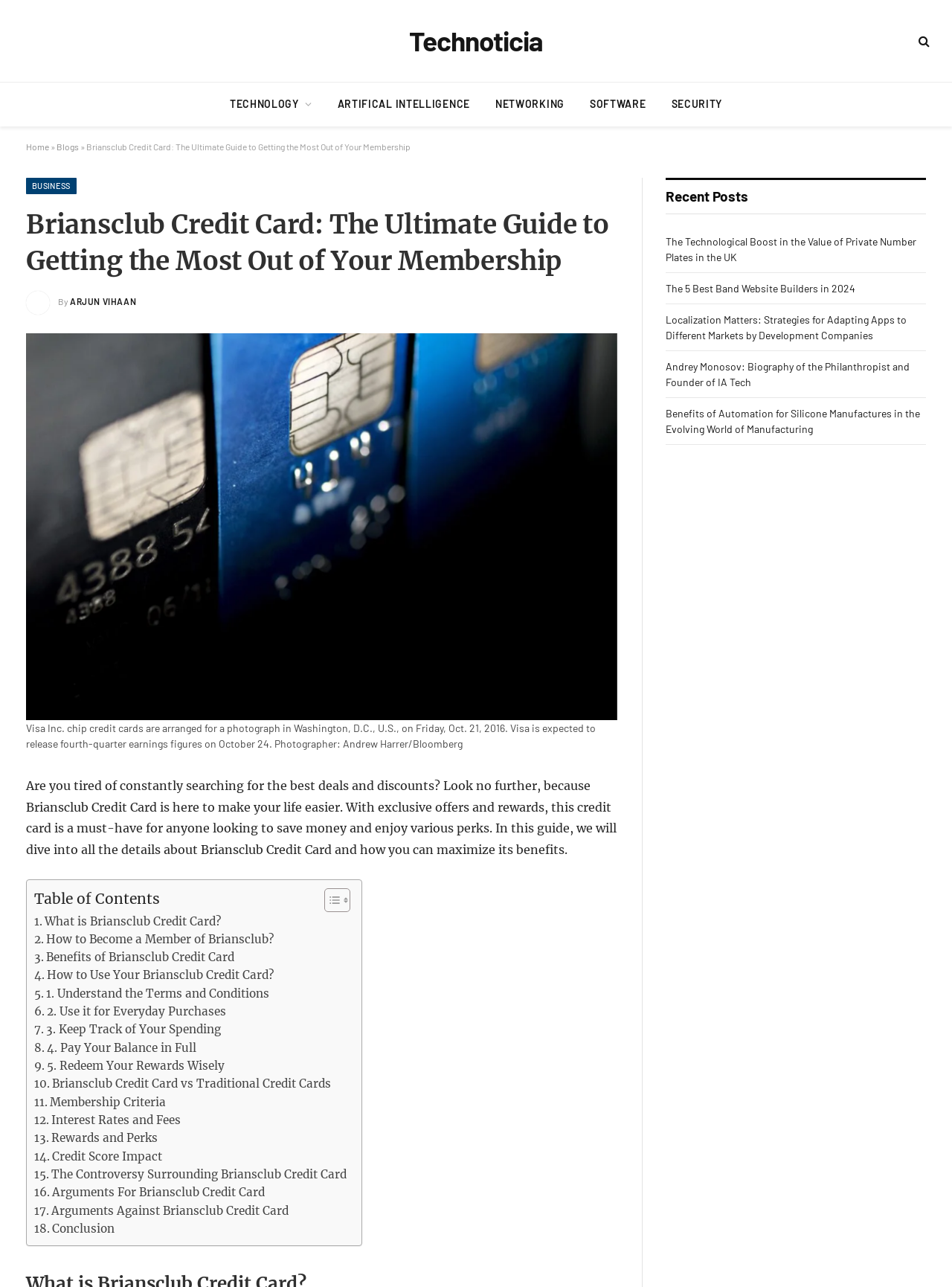How many links are there in the table of contents?
Observe the image and answer the question with a one-word or short phrase response.

15